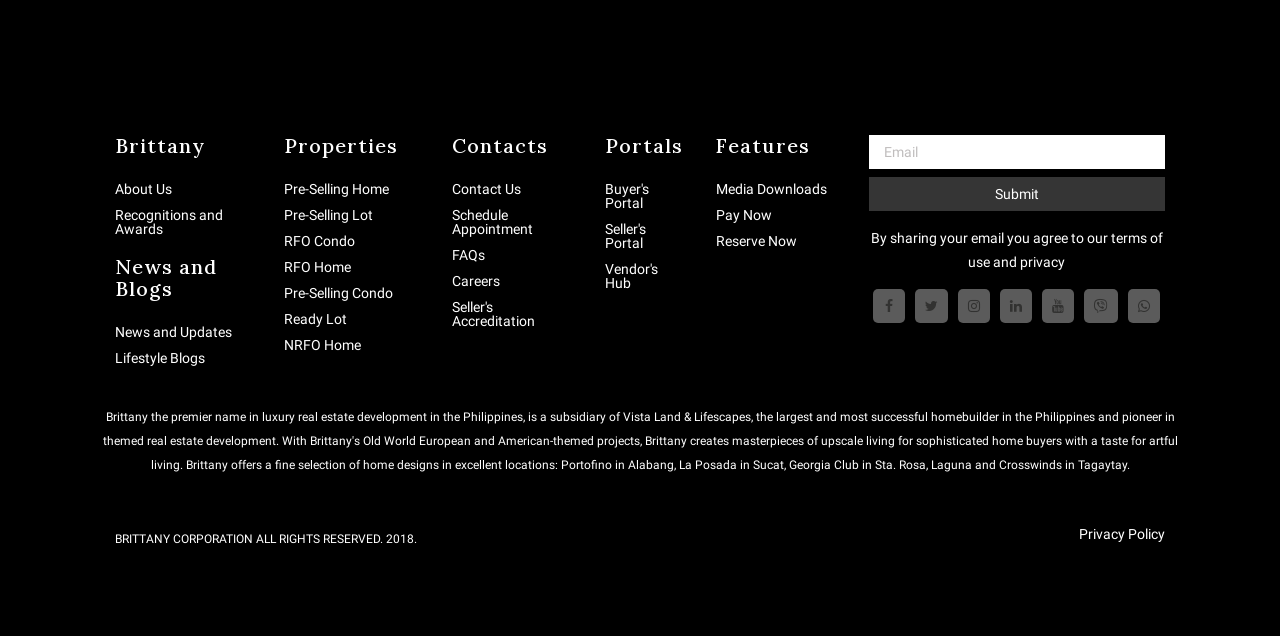Refer to the image and answer the question with as much detail as possible: What is the name of the corporation?

I found the answer by looking at the bottom of the webpage, where it says 'BRITTANY CORPORATION ALL RIGHTS RESERVED. 2018.'